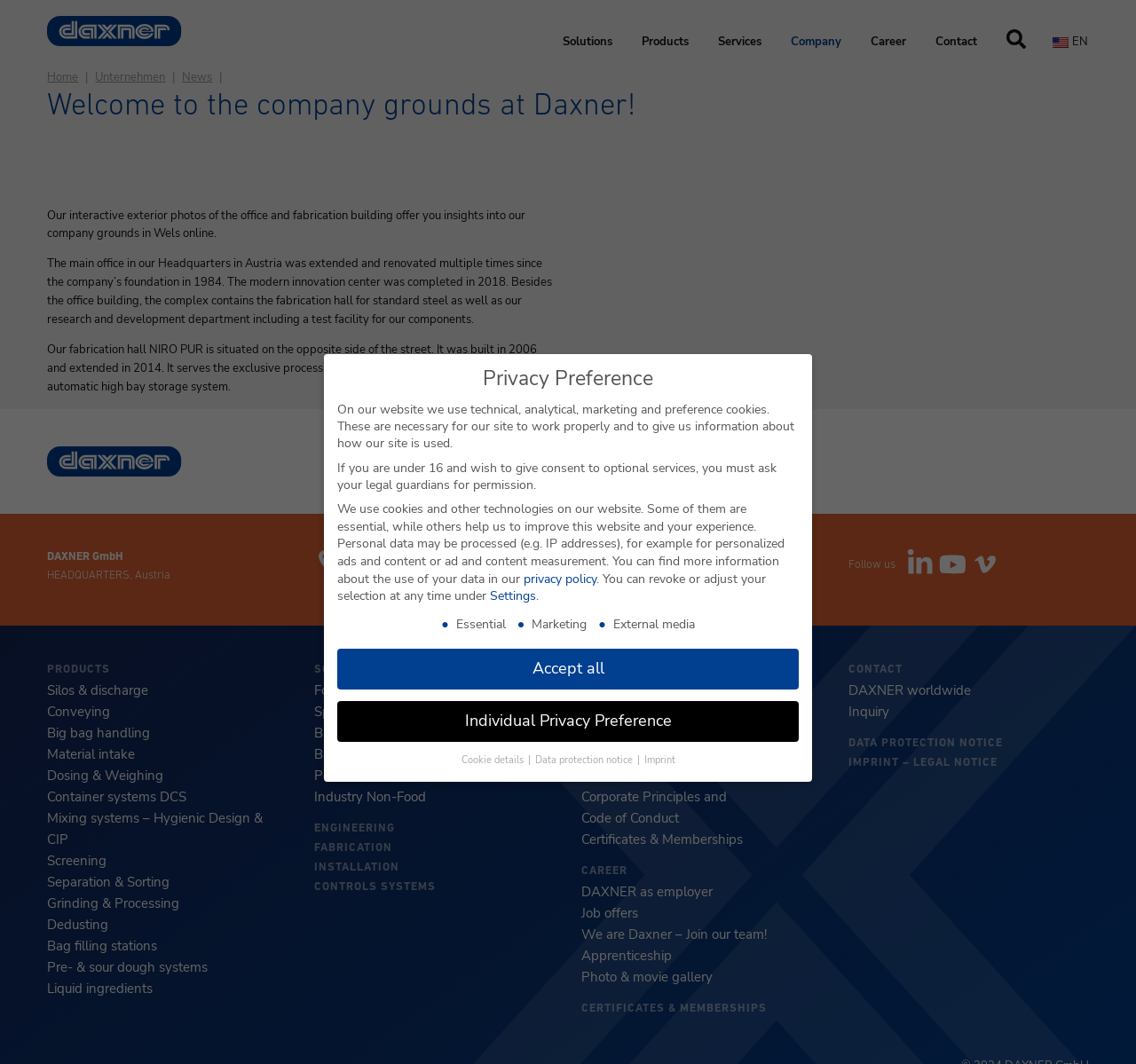Predict the bounding box of the UI element based on this description: "Services".

[0.62, 0.021, 0.682, 0.058]